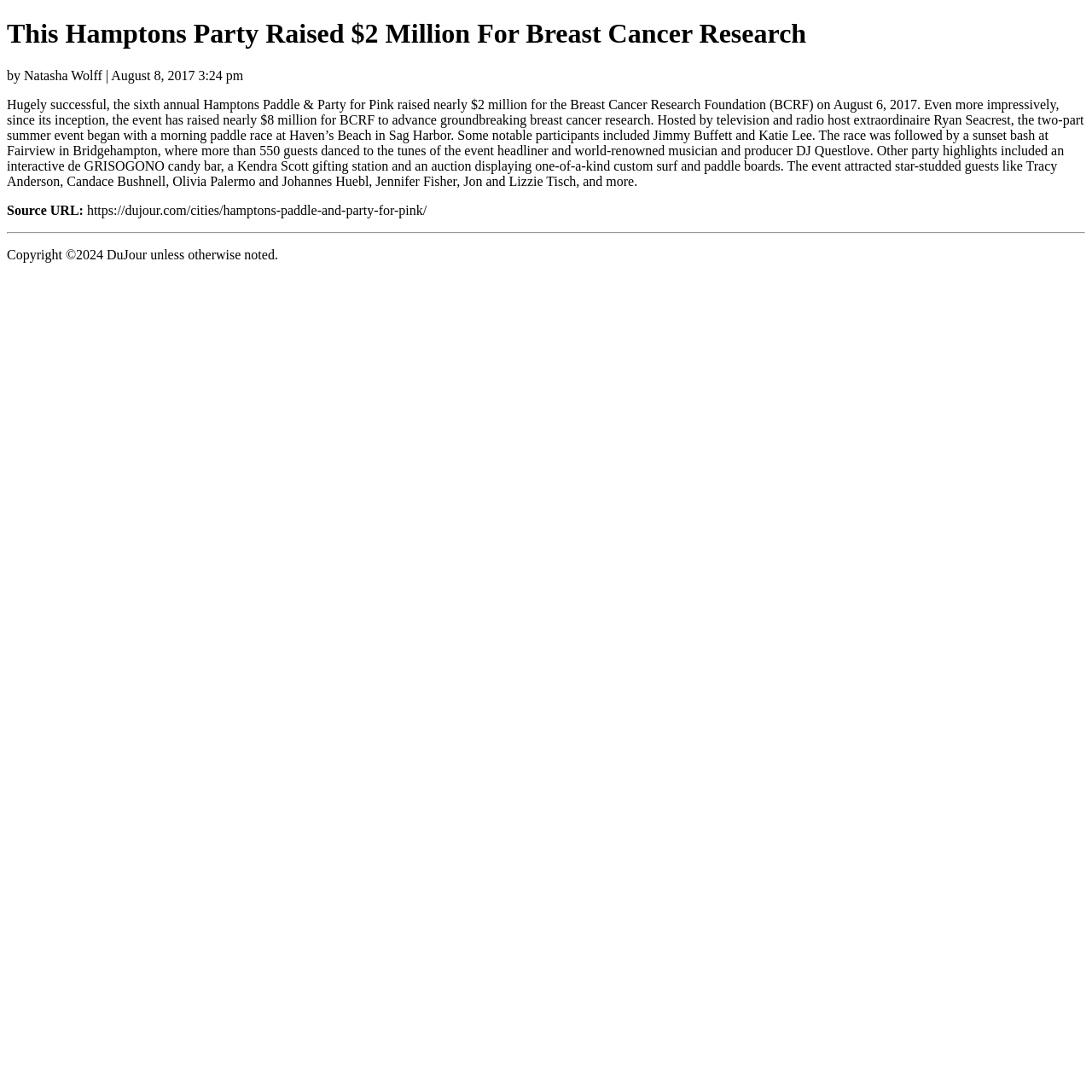Using the details from the image, please elaborate on the following question: What is the purpose of the Hamptons Paddle & Party for Pink event?

Based on the article, the event is hosted to raise money for the Breast Cancer Research Foundation (BCRF), and it has raised nearly $8 million since its inception.